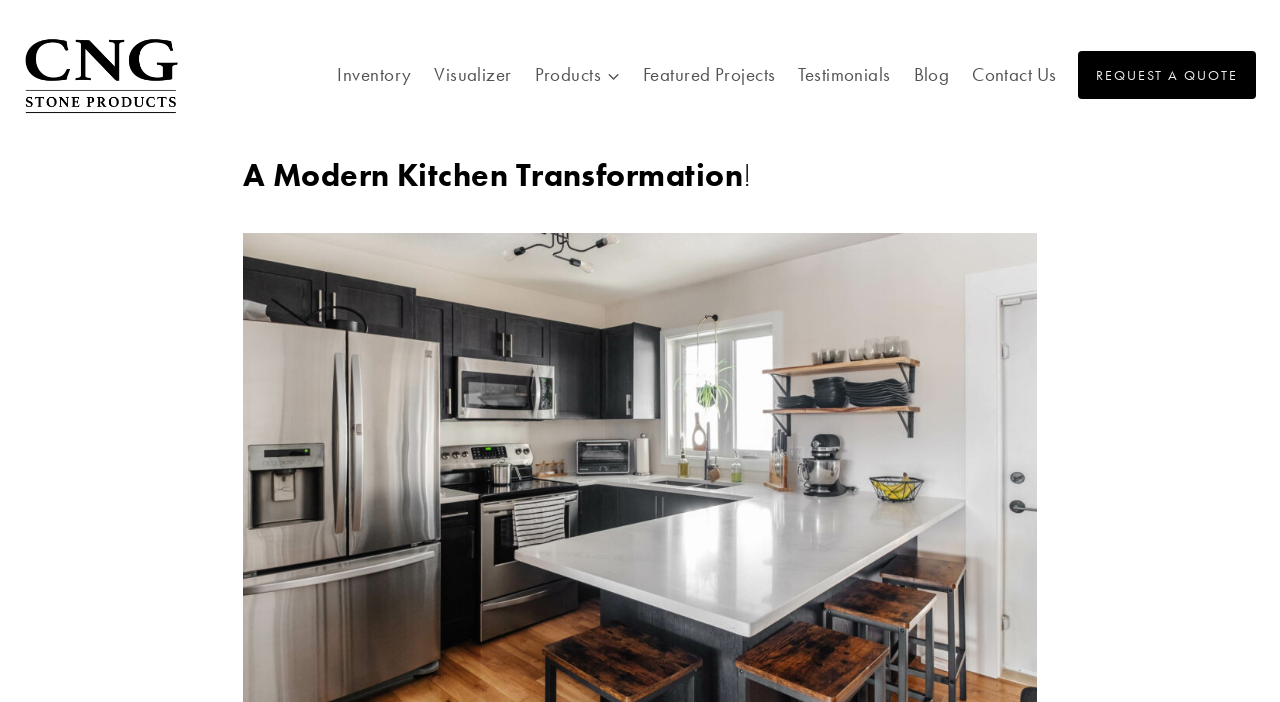What is the topic of the featured project?
Answer with a single word or short phrase according to what you see in the image.

A Modern Kitchen Transformation